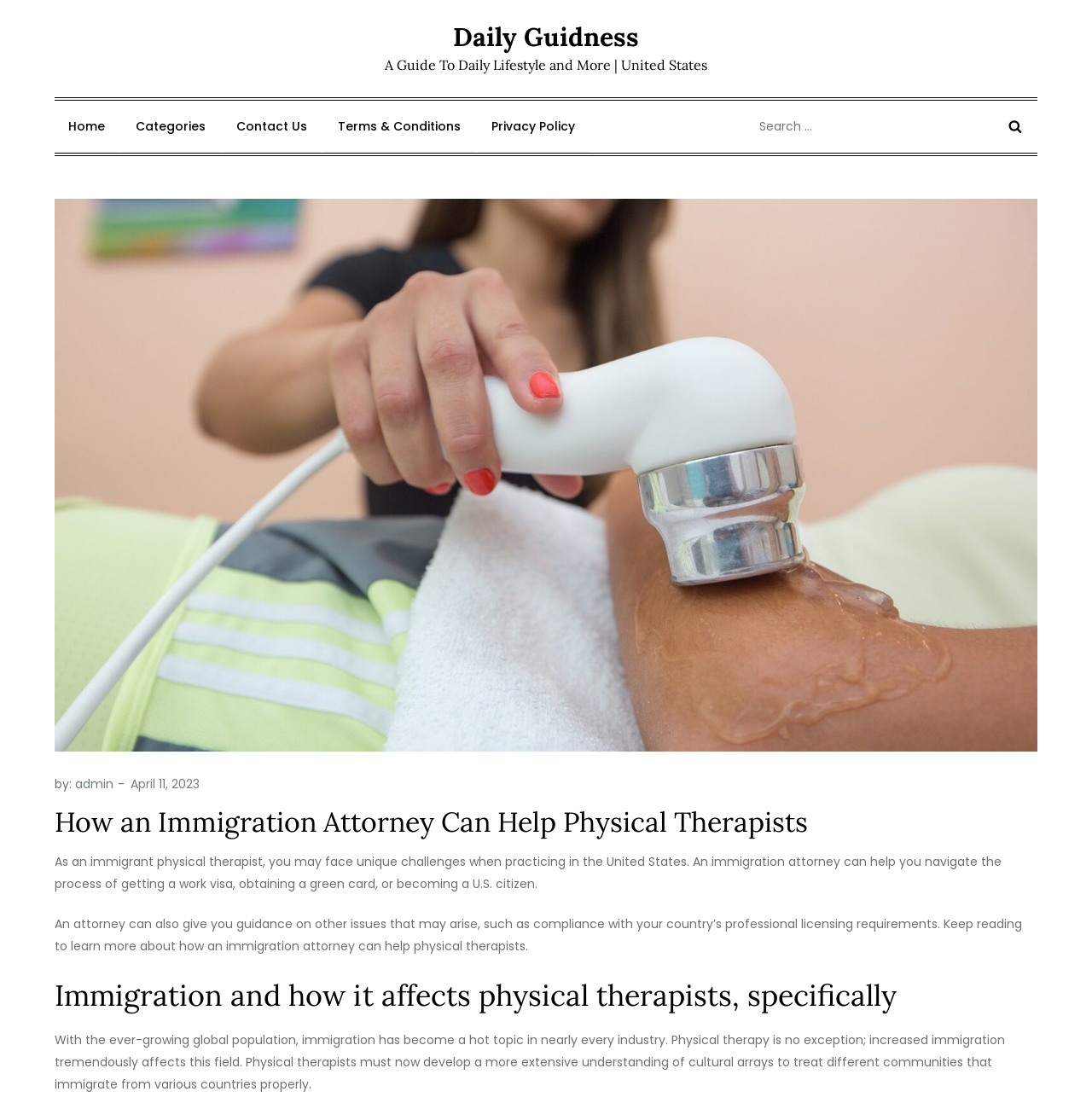Can you find the bounding box coordinates for the UI element given this description: "Daily Guidness"? Provide the coordinates as four float numbers between 0 and 1: [left, top, right, bottom].

[0.415, 0.018, 0.585, 0.048]